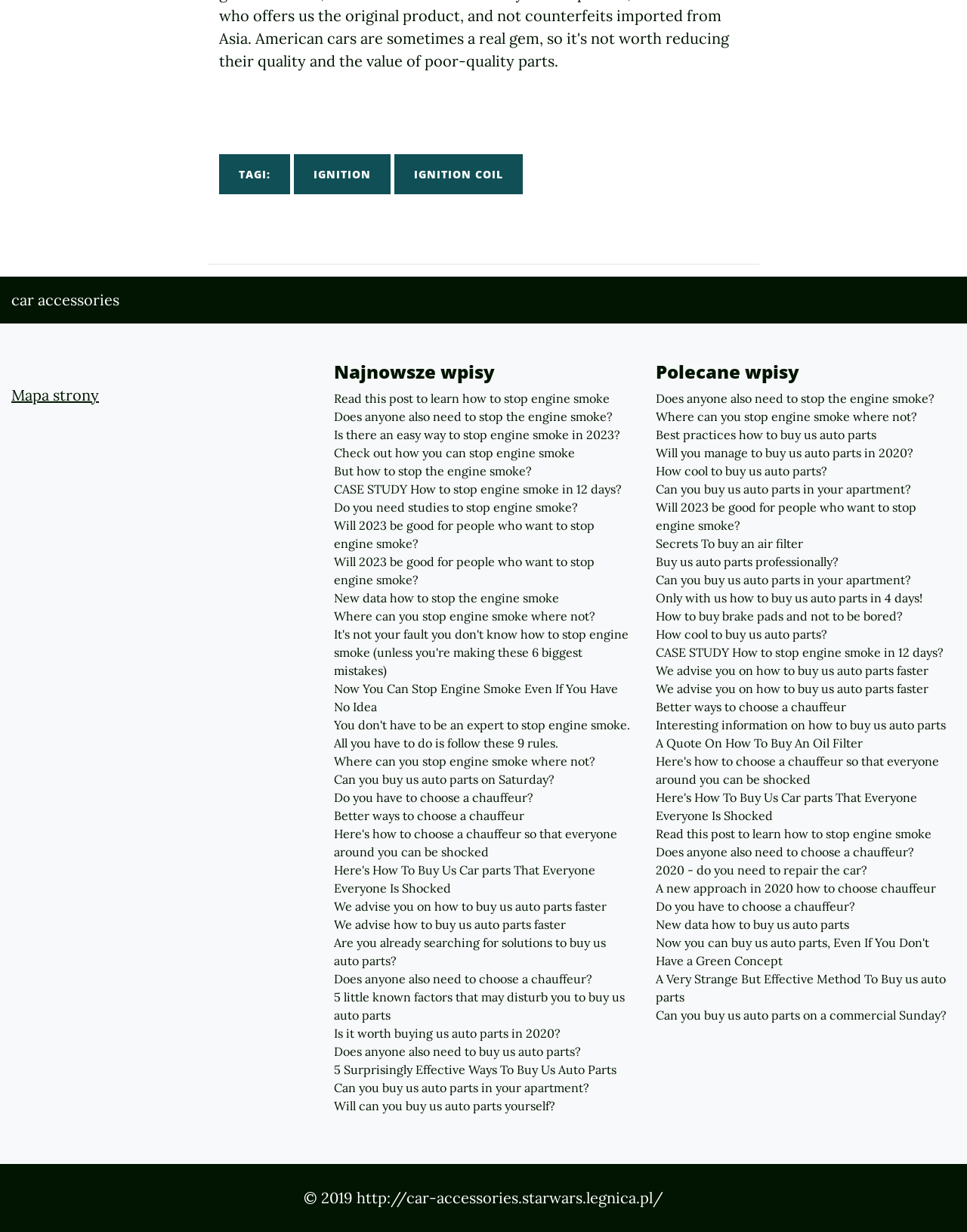Please provide the bounding box coordinates for the element that needs to be clicked to perform the following instruction: "Click on the link to read about how to stop engine smoke". The coordinates should be given as four float numbers between 0 and 1, i.e., [left, top, right, bottom].

[0.345, 0.316, 0.655, 0.331]